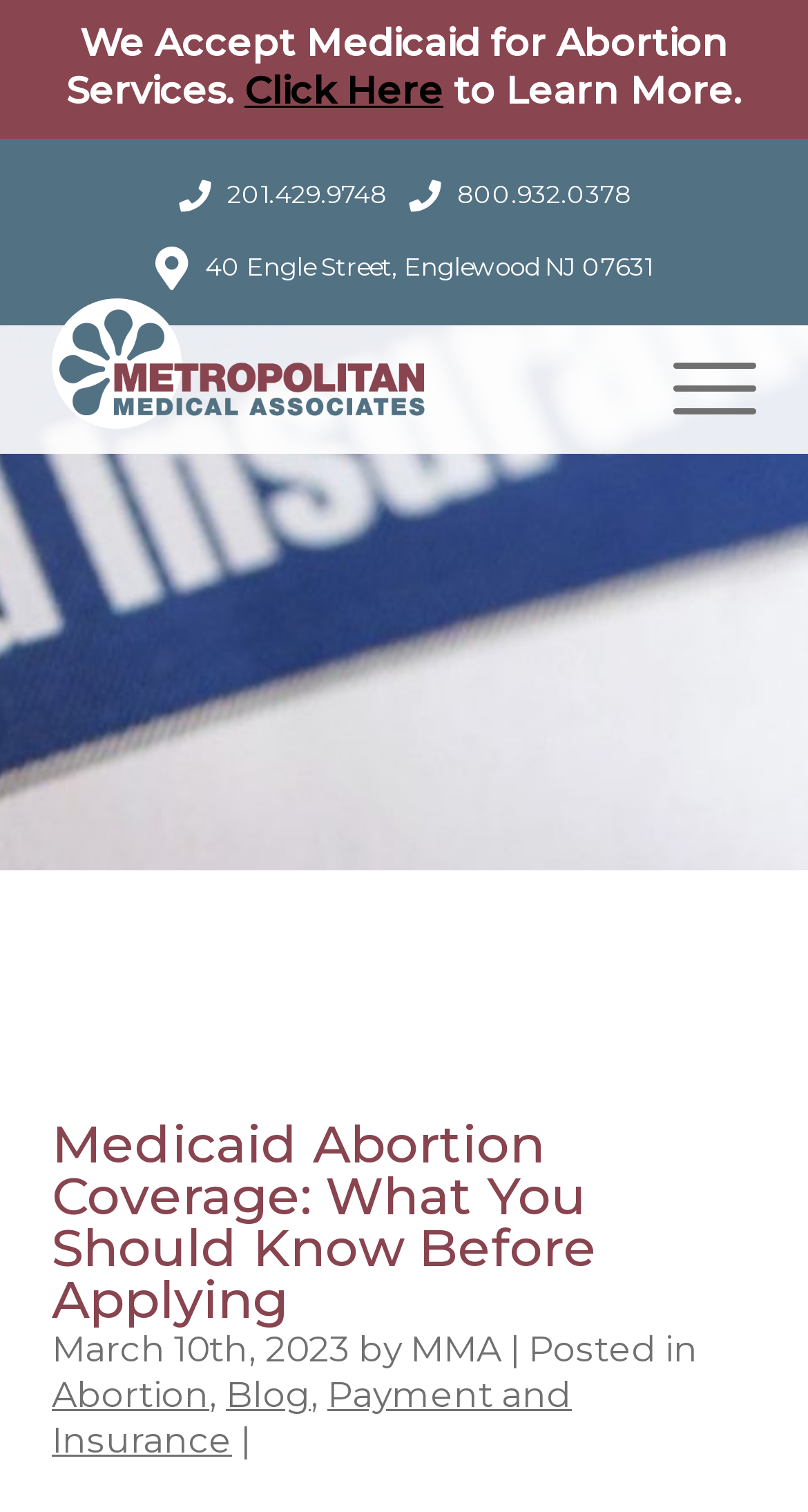Please identify the bounding box coordinates of where to click in order to follow the instruction: "Call 201.429.9748 for more information".

[0.219, 0.112, 0.478, 0.146]